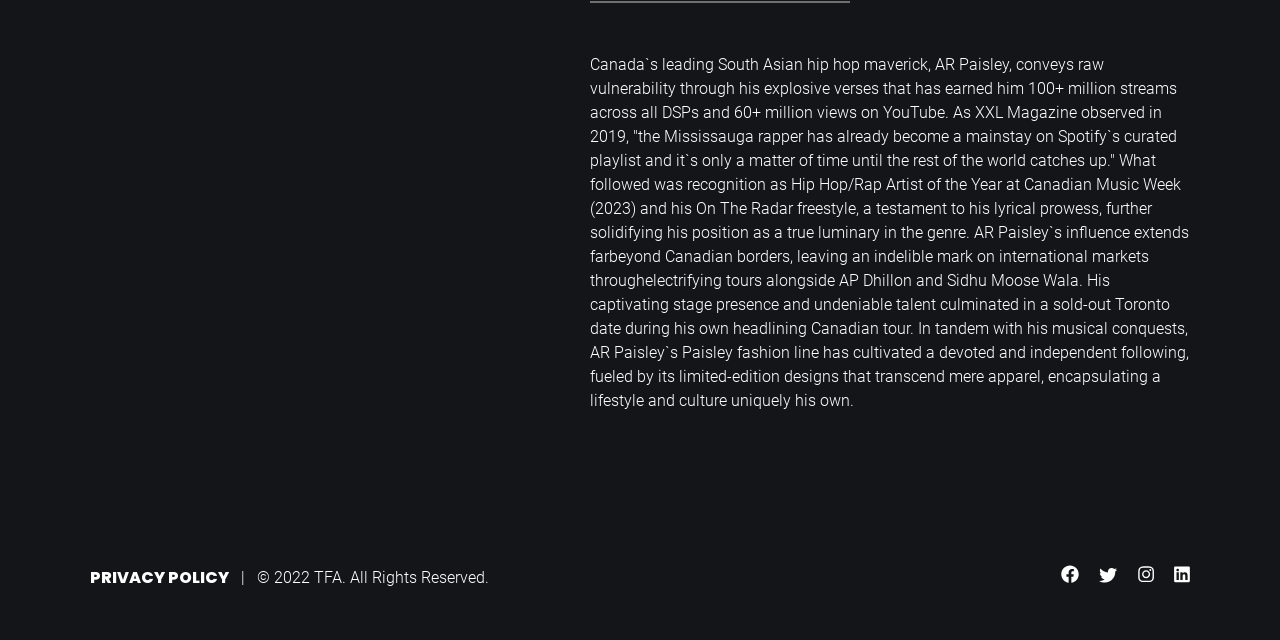Provide the bounding box coordinates of the HTML element described by the text: "Powered by Shopify". The coordinates should be in the format [left, top, right, bottom] with values between 0 and 1.

None